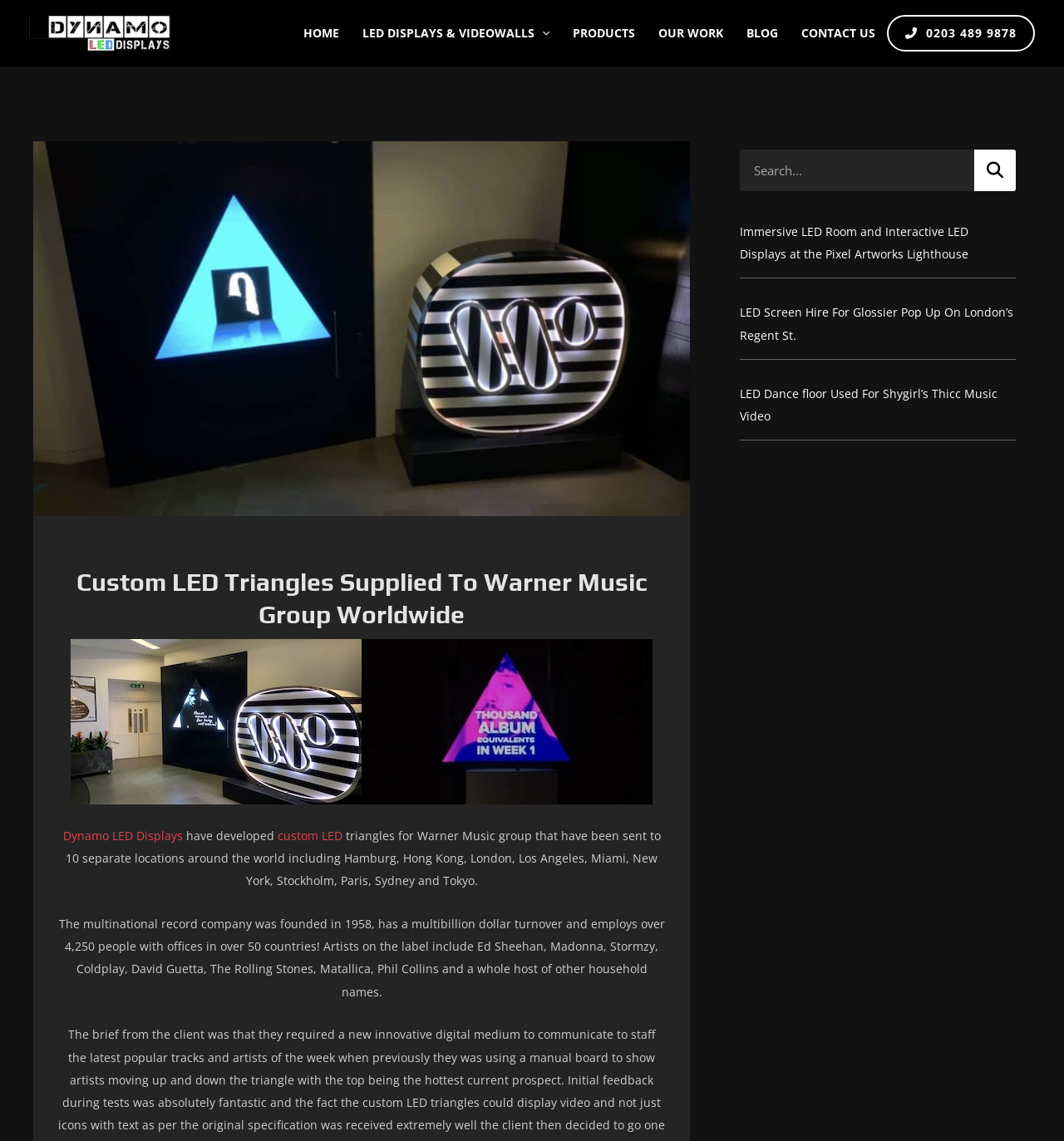Find the bounding box coordinates for the area that must be clicked to perform this action: "View the blog".

[0.691, 0.0, 0.742, 0.058]